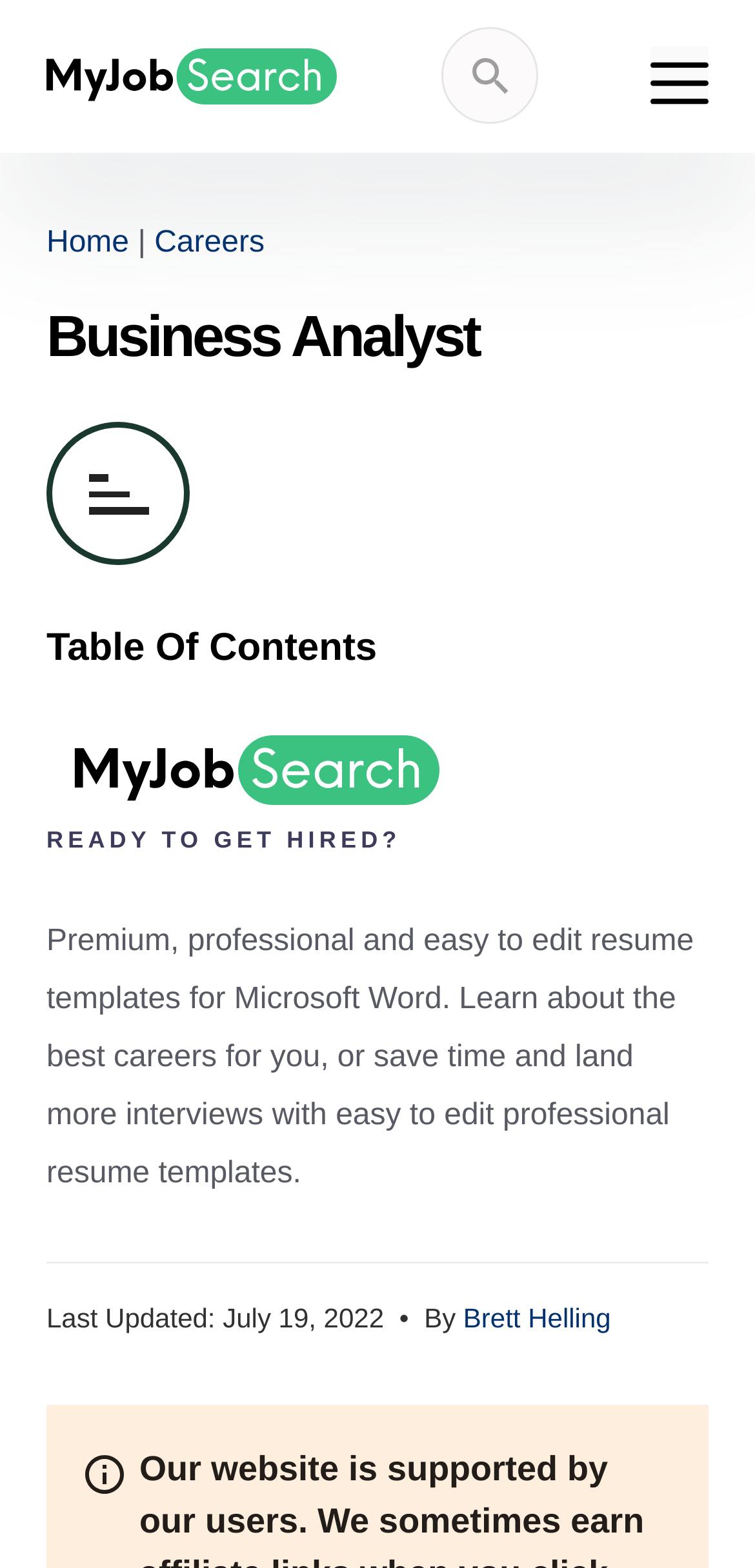What is the main navigation menu located?
Refer to the image and provide a one-word or short phrase answer.

Top right corner